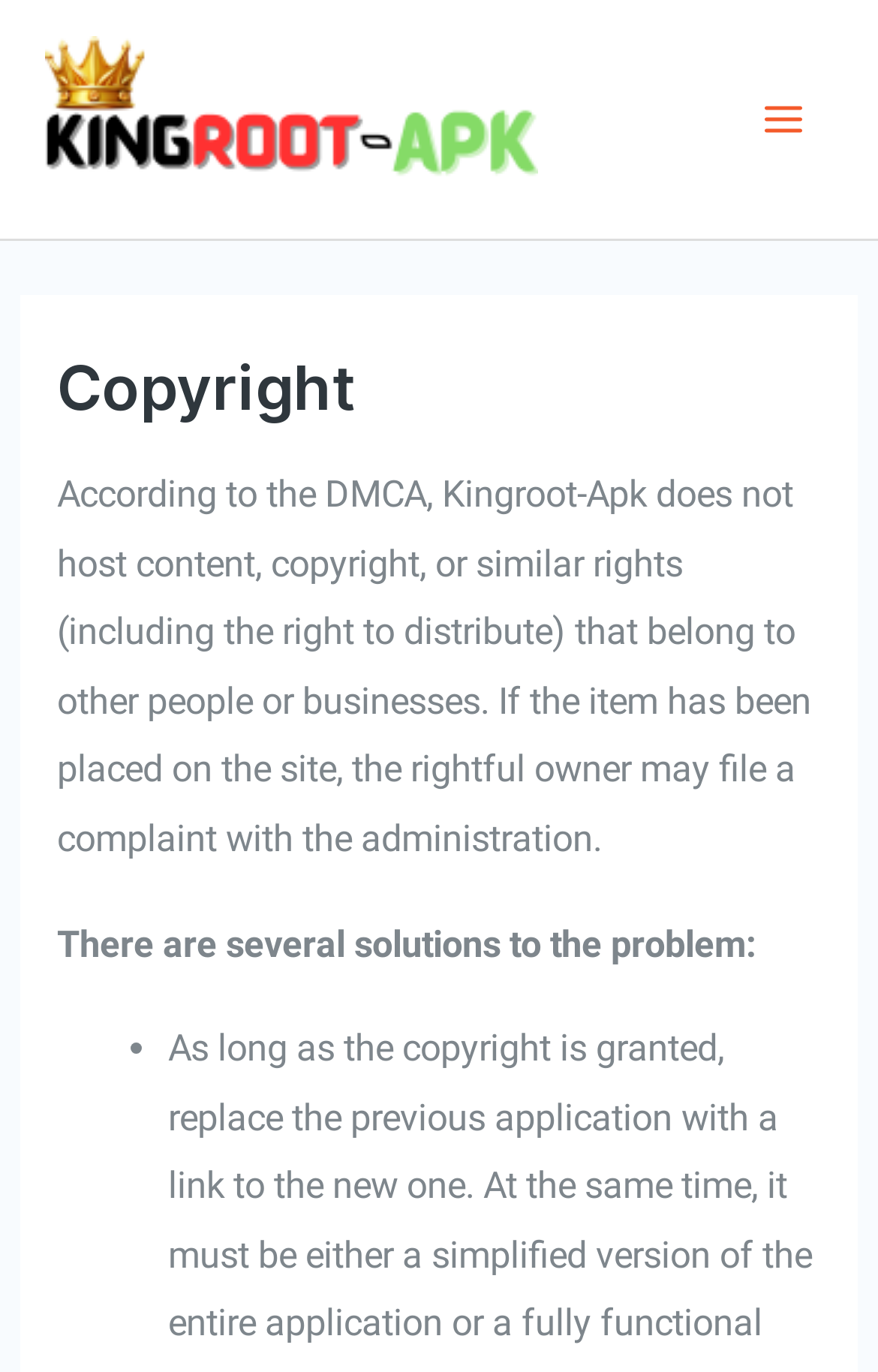How many solutions are mentioned to the problem?
Ensure your answer is thorough and detailed.

The static text element mentions 'There are several solutions to the problem:', and then lists at least one solution, indicated by the list marker element, although the exact number of solutions is not specified.